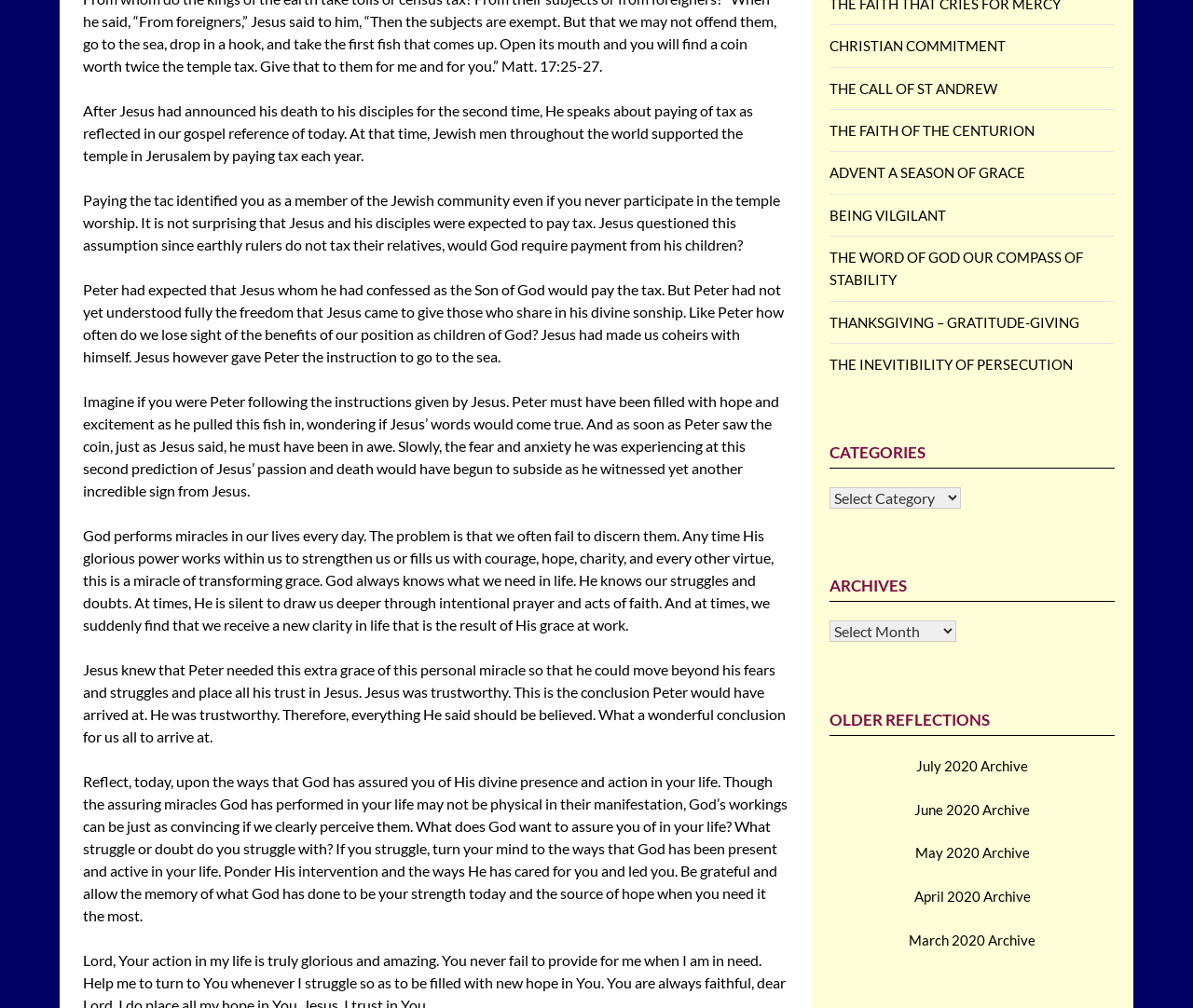From the webpage screenshot, identify the region described by issue. Provide the bounding box coordinates as (top-left x, top-left y, bottom-right x, bottom-right y), with each value being a floating point number between 0 and 1.

None